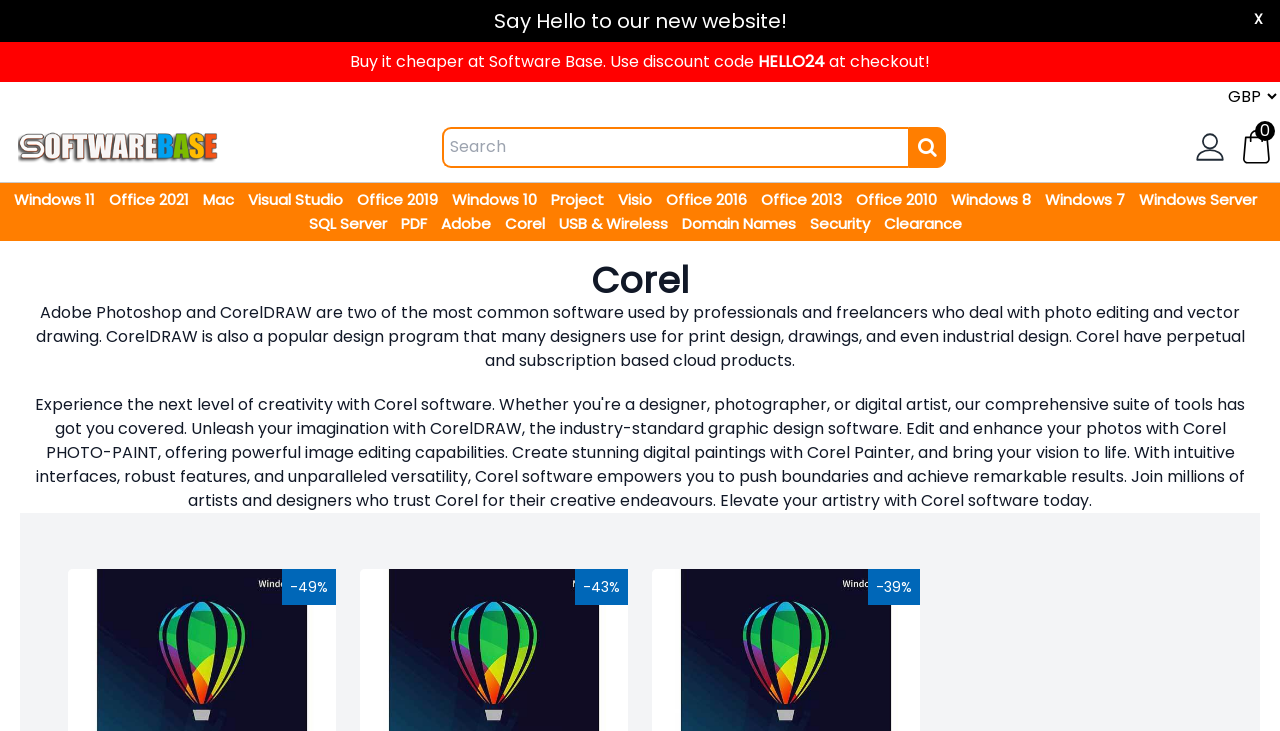Identify the bounding box coordinates necessary to click and complete the given instruction: "Select Windows 11".

[0.0, 0.0, 0.012, 0.088]